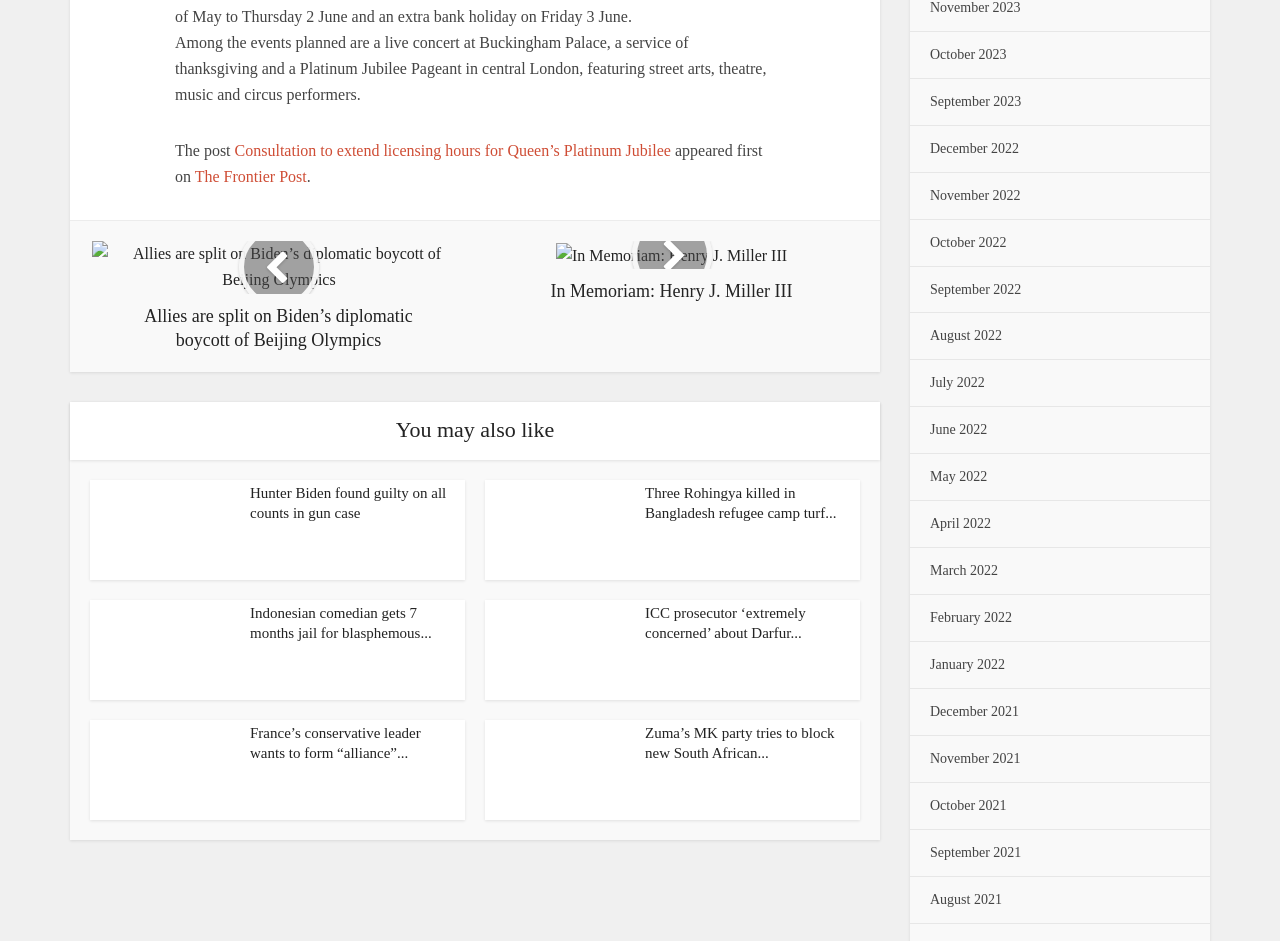Please respond to the question using a single word or phrase:
What is the section title above the list of months?

You may also like